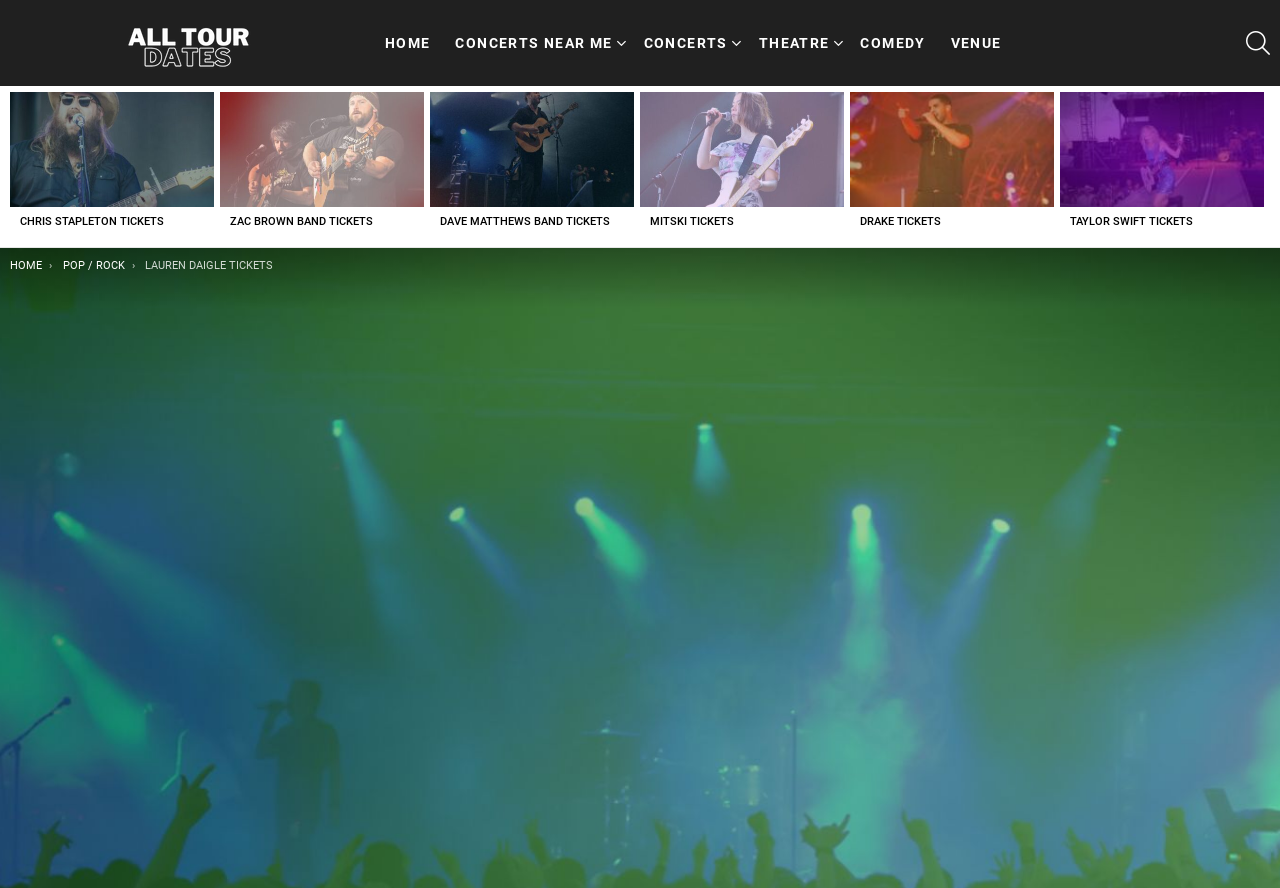Extract the main heading text from the webpage.

Lauren Daigle Tickets